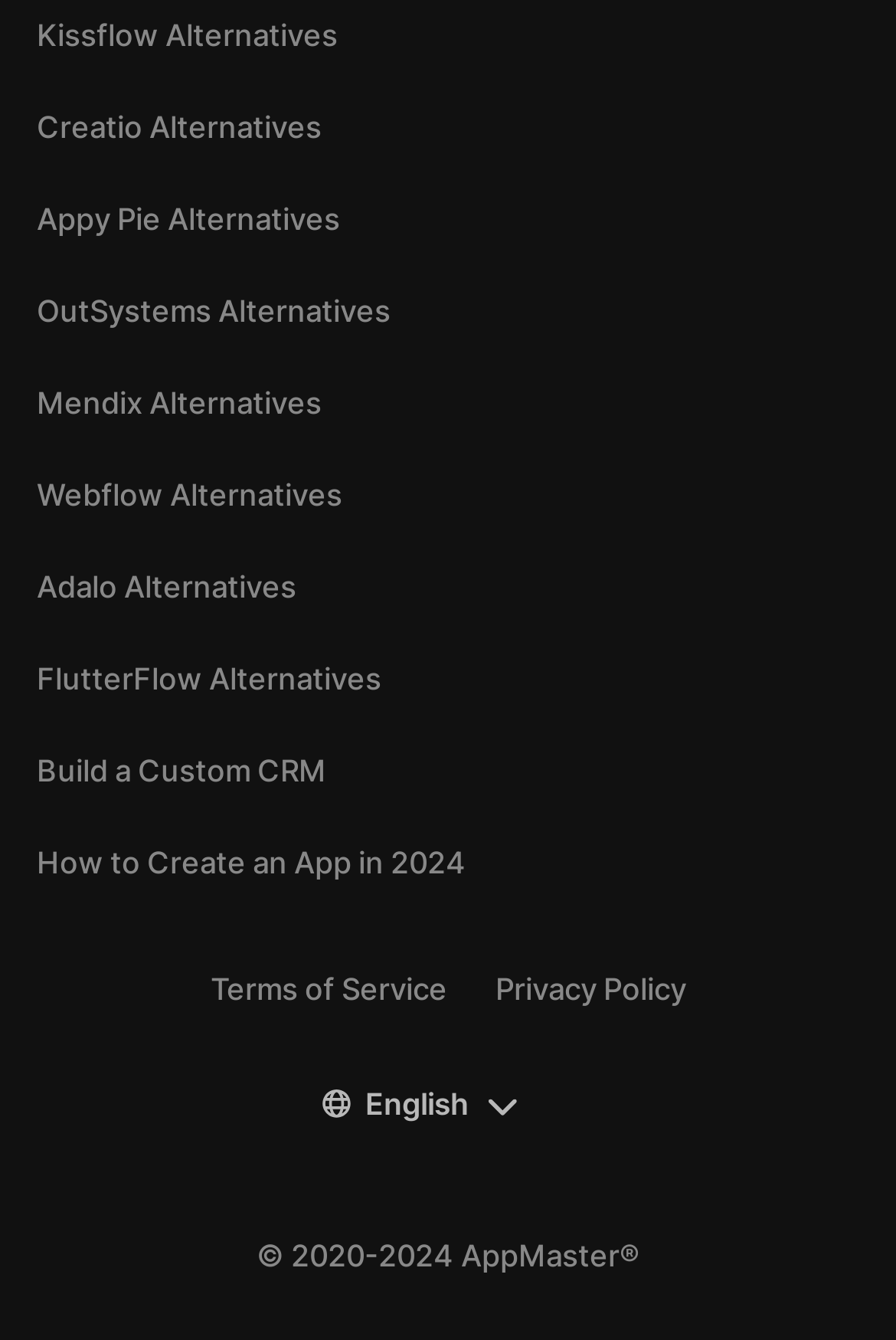What is the copyright year range? Based on the image, give a response in one word or a short phrase.

2020-2024